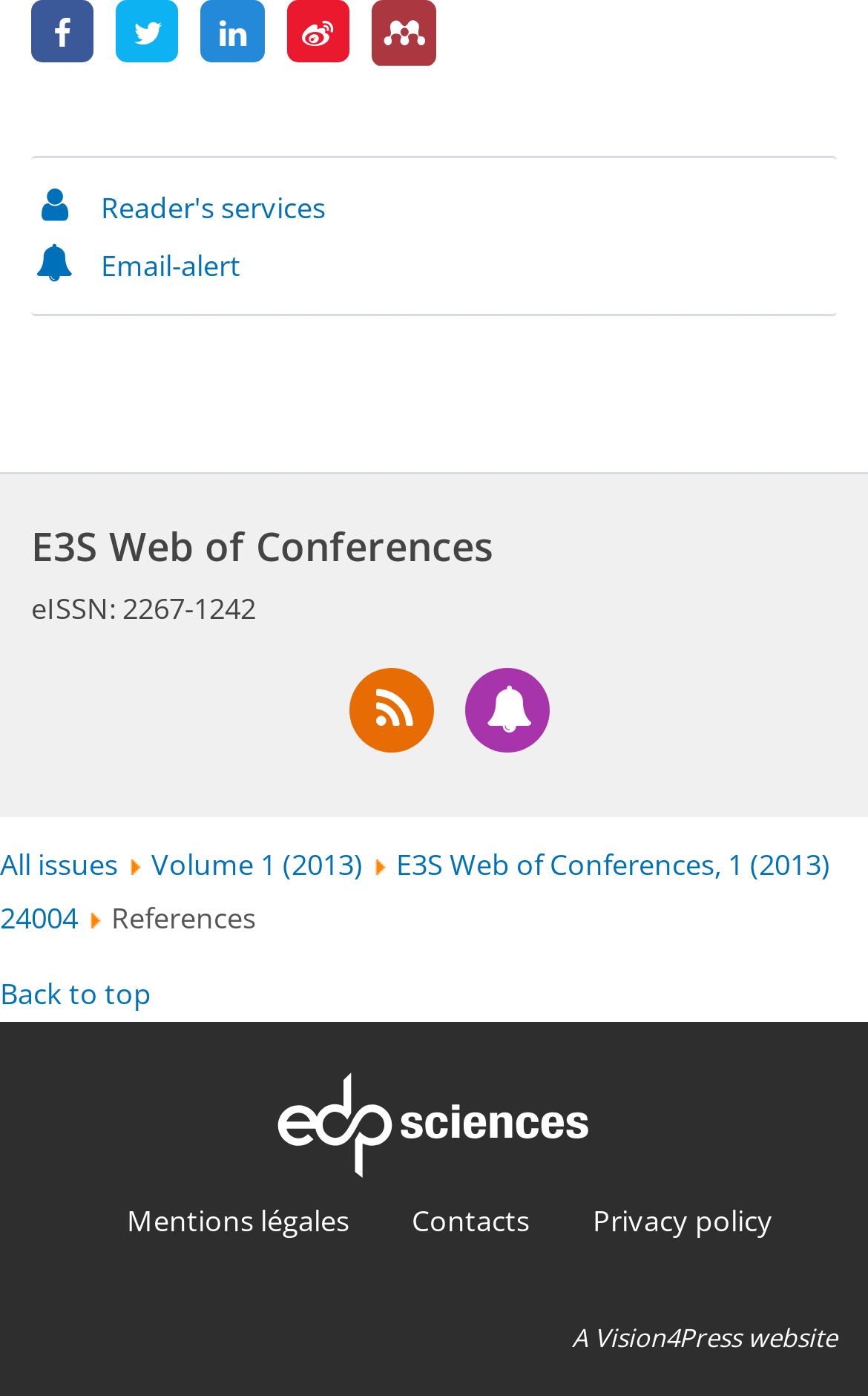Please find the bounding box coordinates of the element that you should click to achieve the following instruction: "View all issues". The coordinates should be presented as four float numbers between 0 and 1: [left, top, right, bottom].

[0.0, 0.604, 0.136, 0.633]